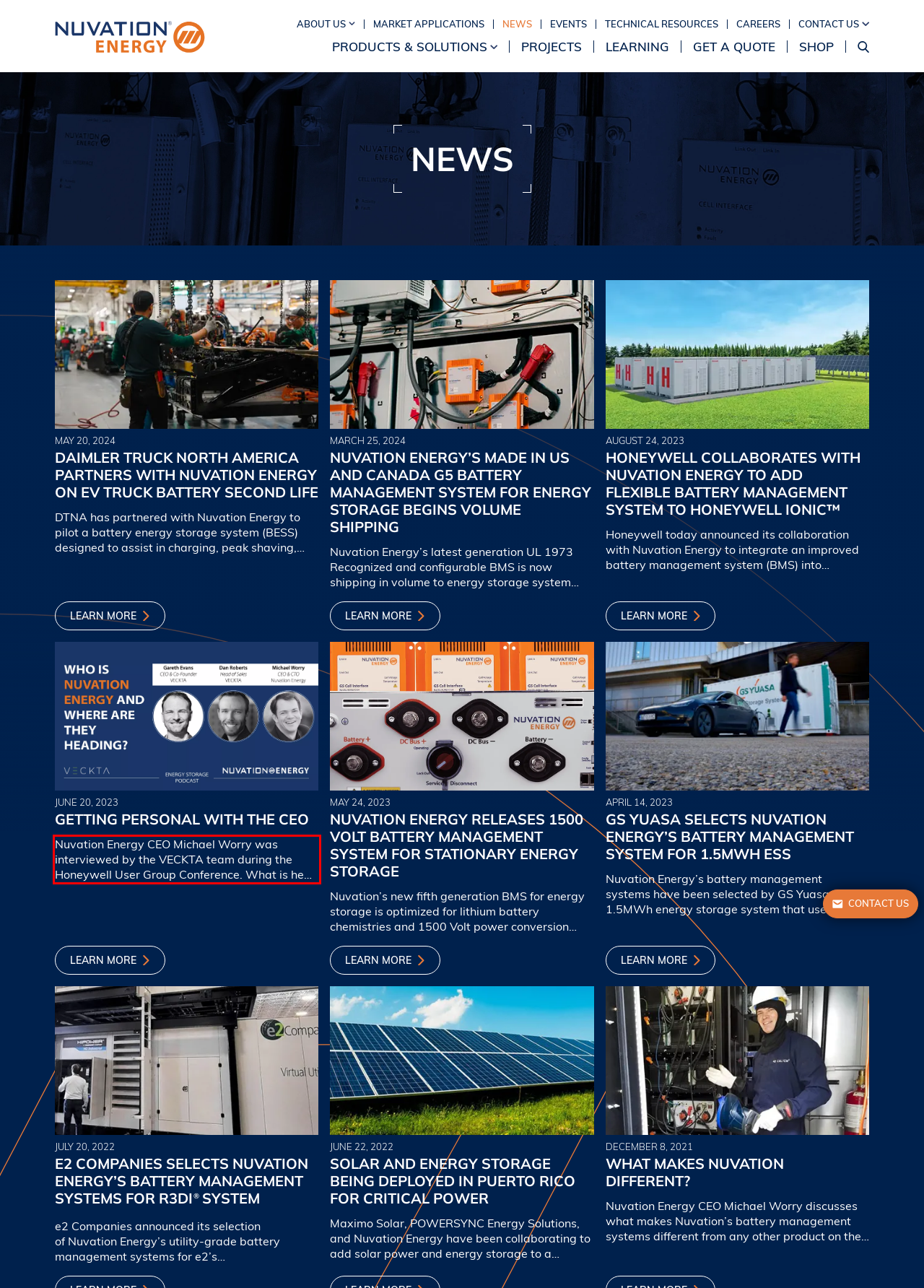Using the webpage screenshot, recognize and capture the text within the red bounding box.

Nuvation Energy CEO Michael Worry was interviewed by the VECKTA team during the Honeywell User Group Conference. What is he passionate about? How was Nuvation Energy born? What drives us,…